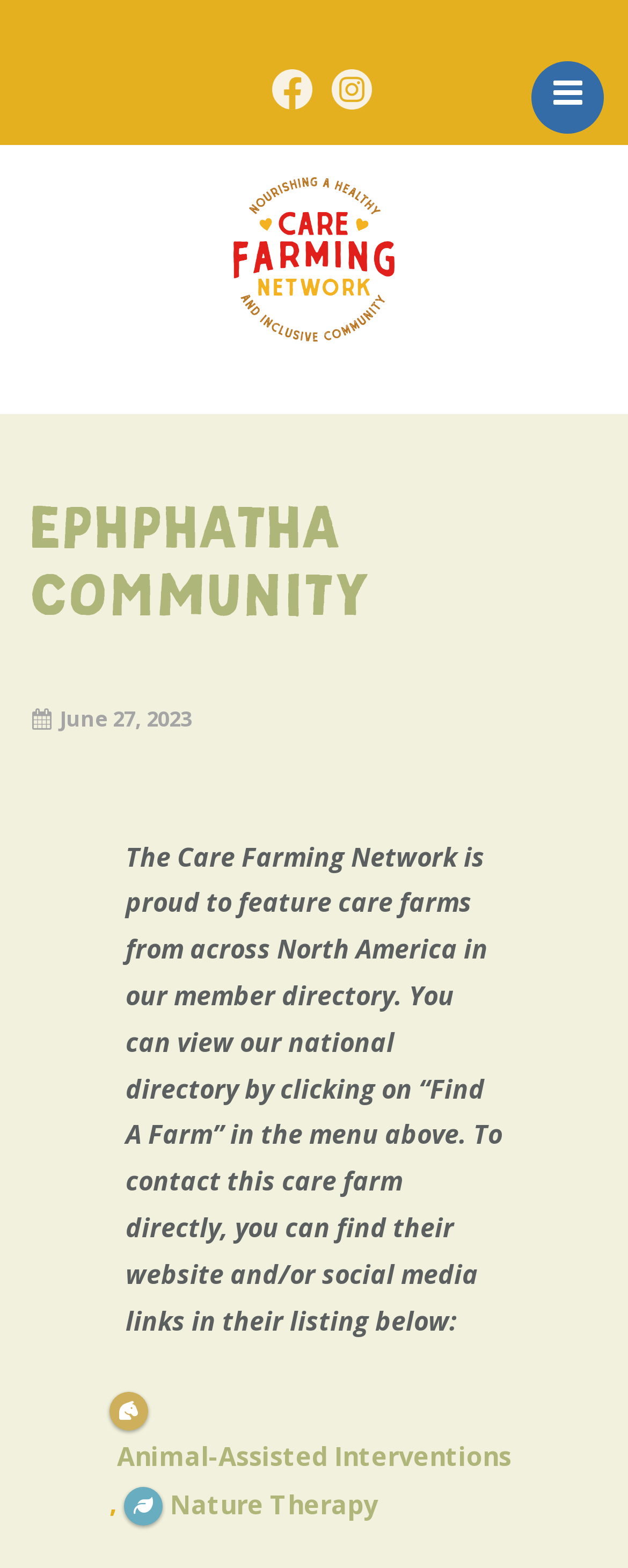Highlight the bounding box coordinates of the element you need to click to perform the following instruction: "Explore the Events section."

[0.038, 0.313, 0.264, 0.348]